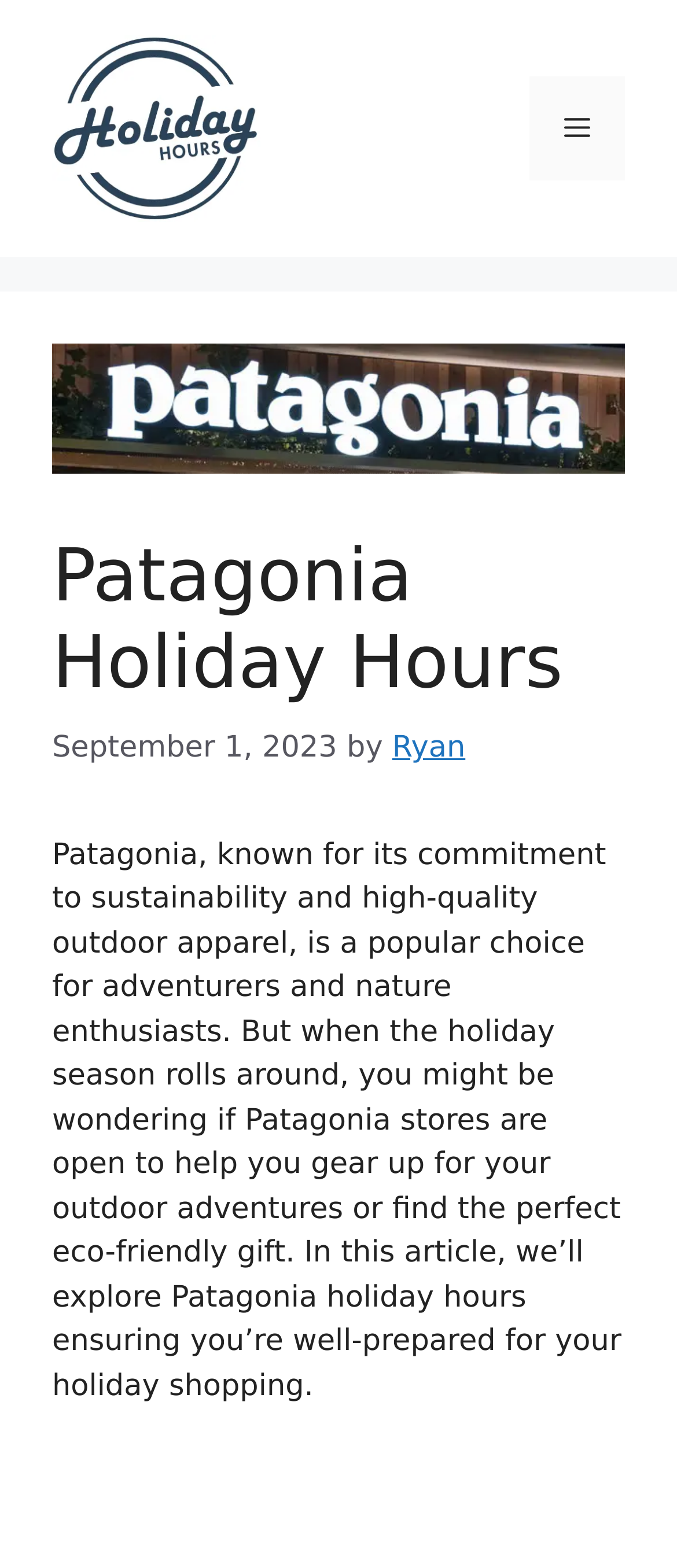Give a concise answer using only one word or phrase for this question:
What is the purpose of the article?

To provide Patagonia holiday hours